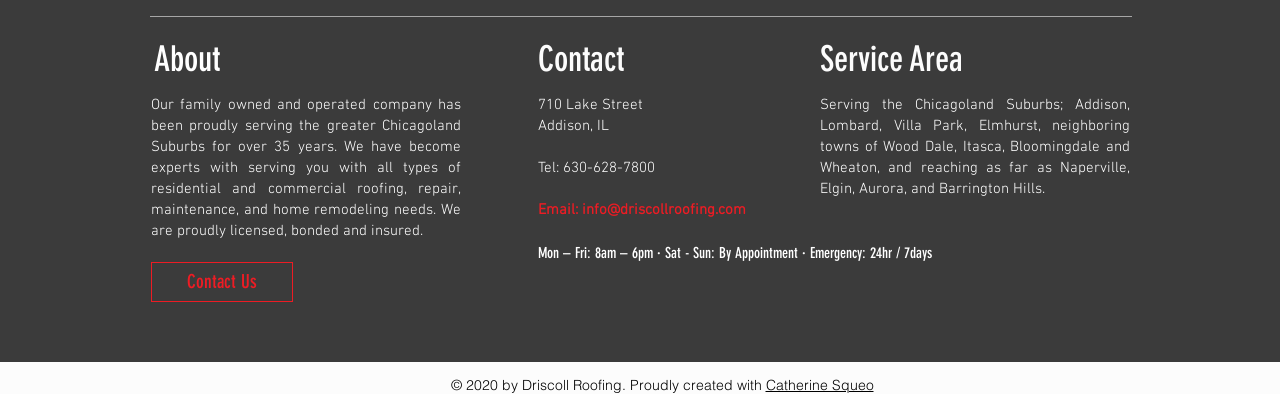Can you give a comprehensive explanation to the question given the content of the image?
What areas does the company serve?

The company's service area is mentioned in the 'Service Area' section, where it lists several towns and cities in the Chicagoland Suburbs, including Addison, Lombard, Villa Park, and others.